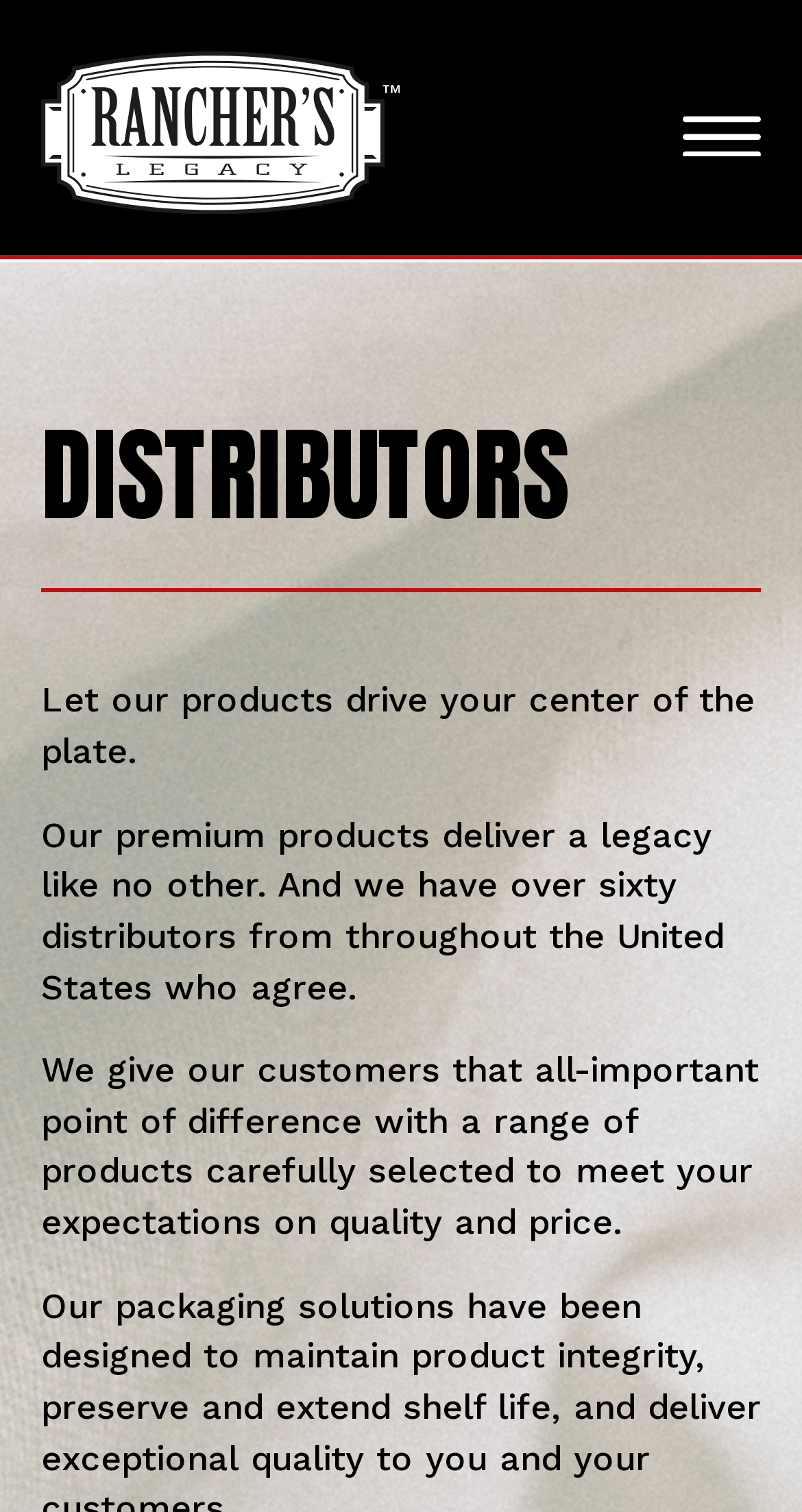Identify the bounding box coordinates for the region of the element that should be clicked to carry out the instruction: "view the distributors page". The bounding box coordinates should be four float numbers between 0 and 1, i.e., [left, top, right, bottom].

[0.051, 0.559, 0.303, 0.595]